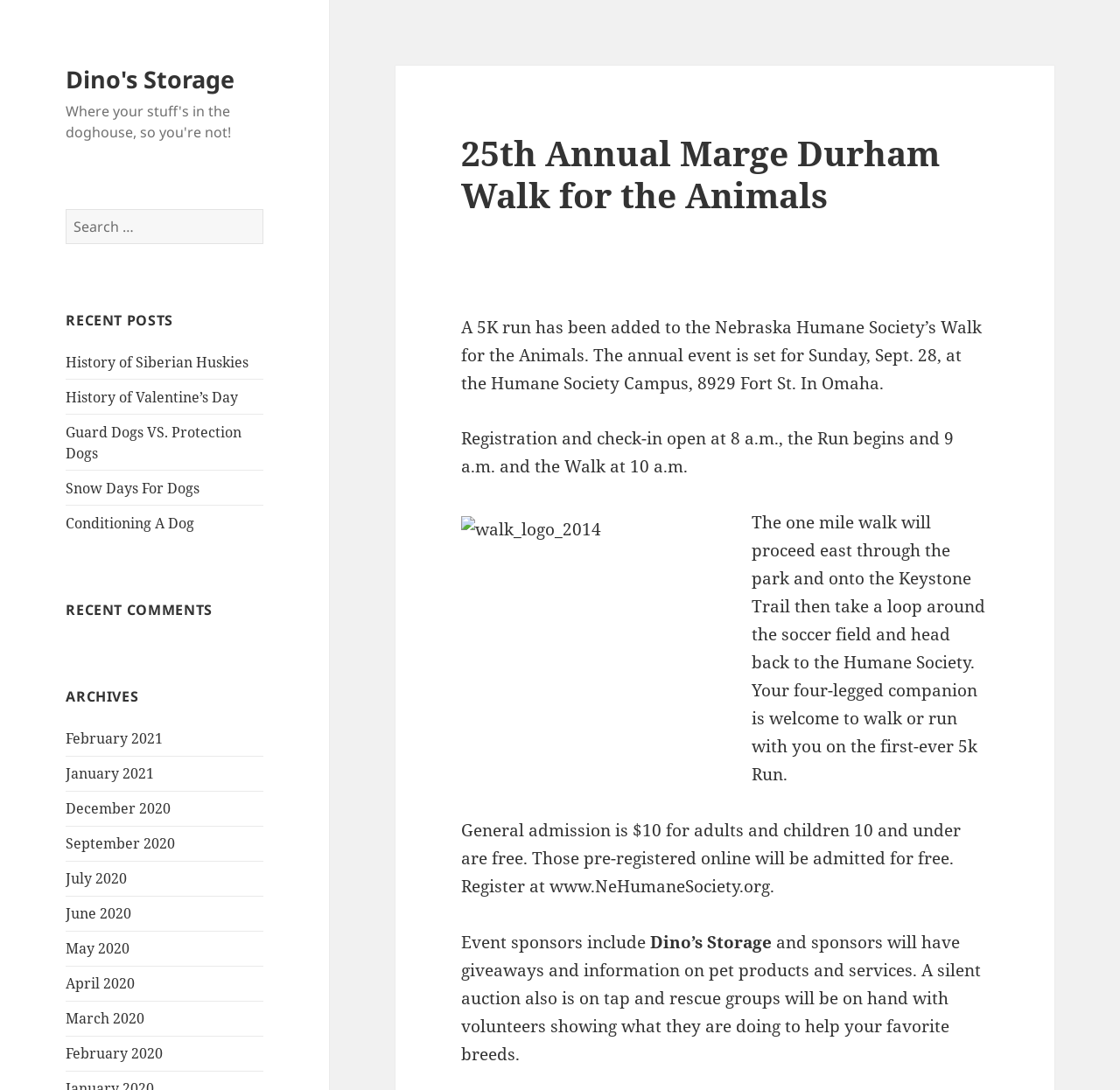Using the webpage screenshot and the element description History of Siberian Huskies, determine the bounding box coordinates. Specify the coordinates in the format (top-left x, top-left y, bottom-right x, bottom-right y) with values ranging from 0 to 1.

[0.059, 0.323, 0.222, 0.341]